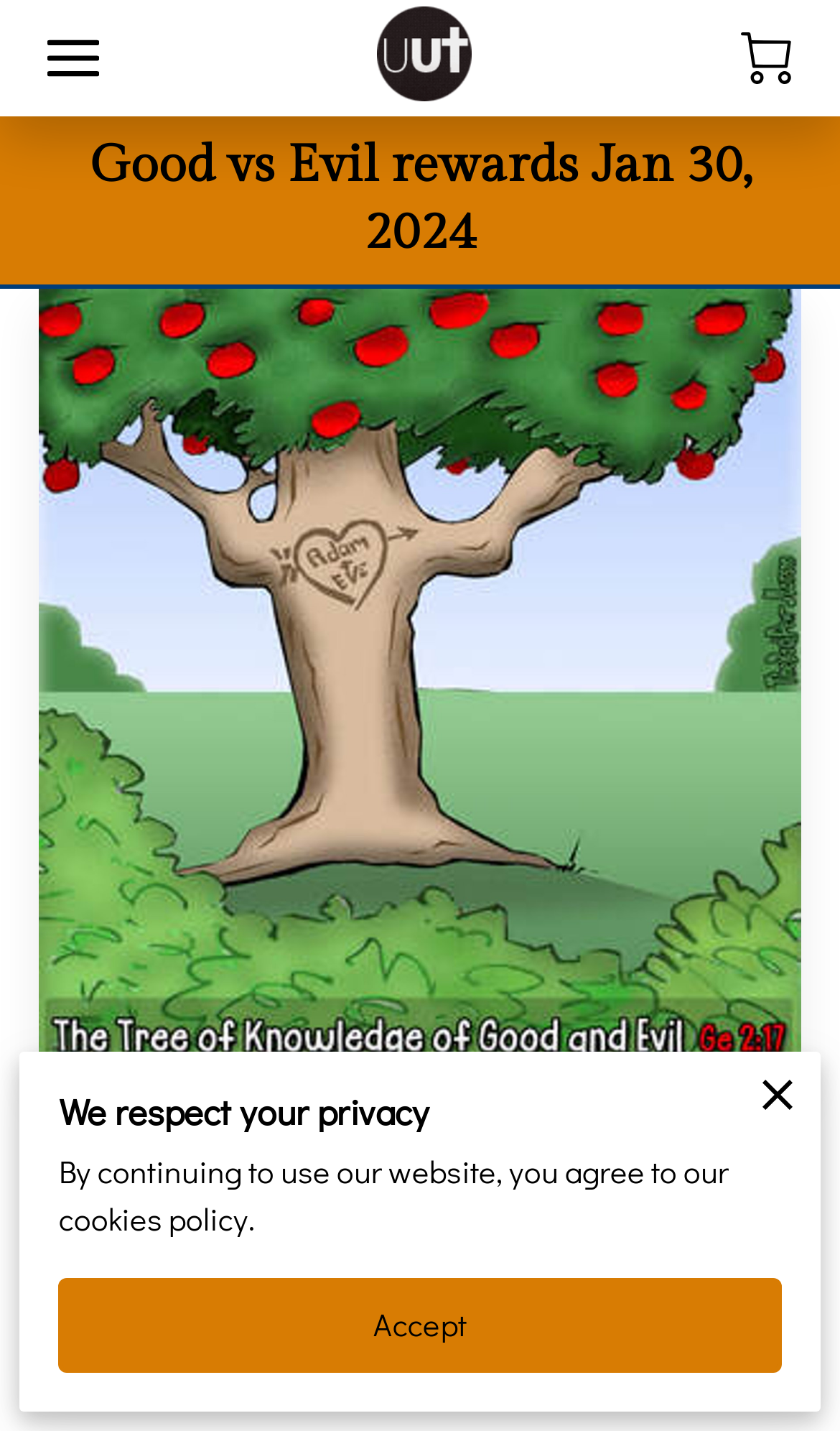Please provide a detailed answer to the question below based on the screenshot: 
What is the purpose of the button at the bottom right?

The button at the bottom right is labeled 'Accept' and is accompanied by a message about cookies policy, suggesting that its purpose is to allow users to accept cookies on the webpage.